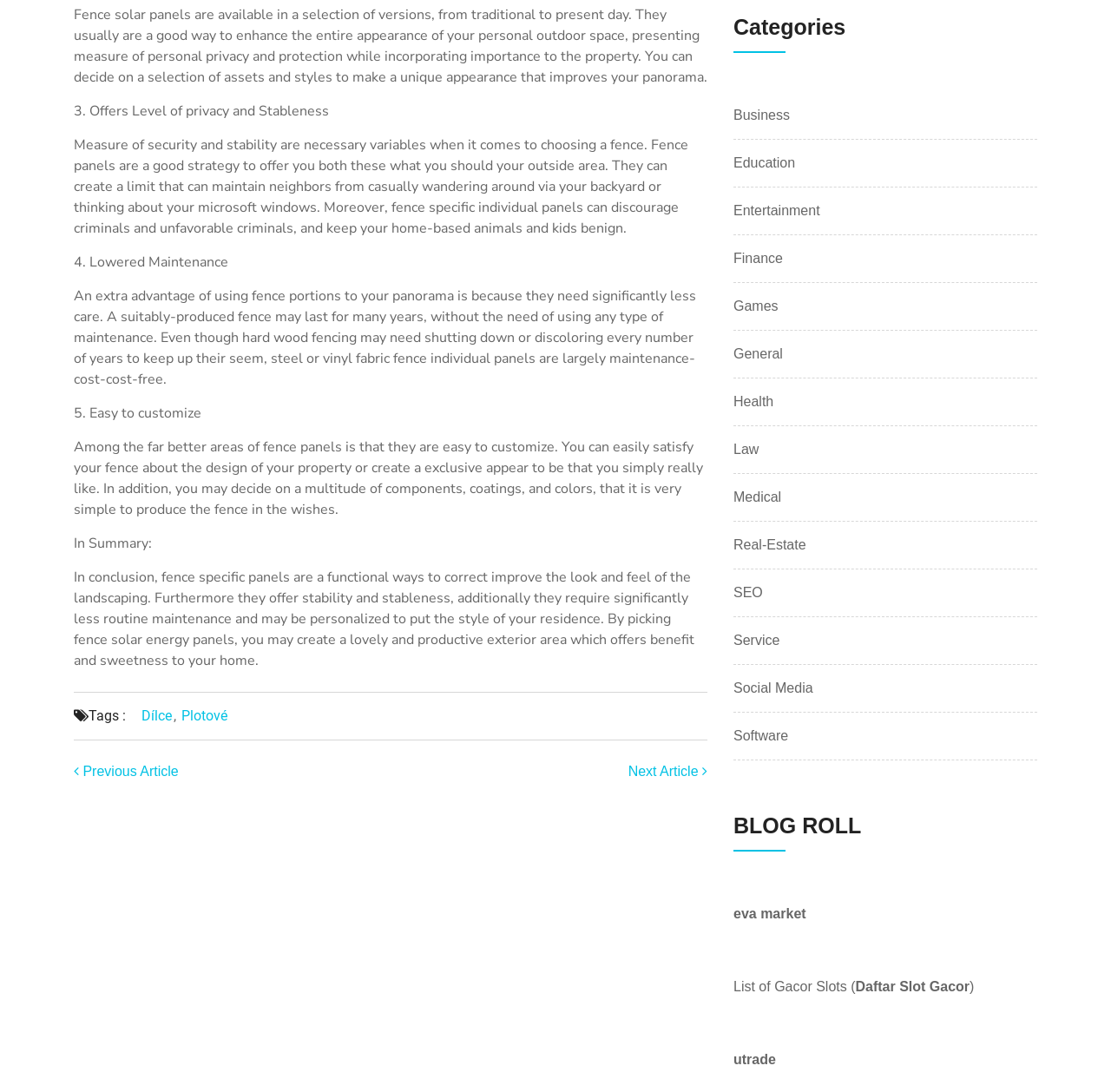Please identify the bounding box coordinates of the element I need to click to follow this instruction: "Visit WordPress website".

None